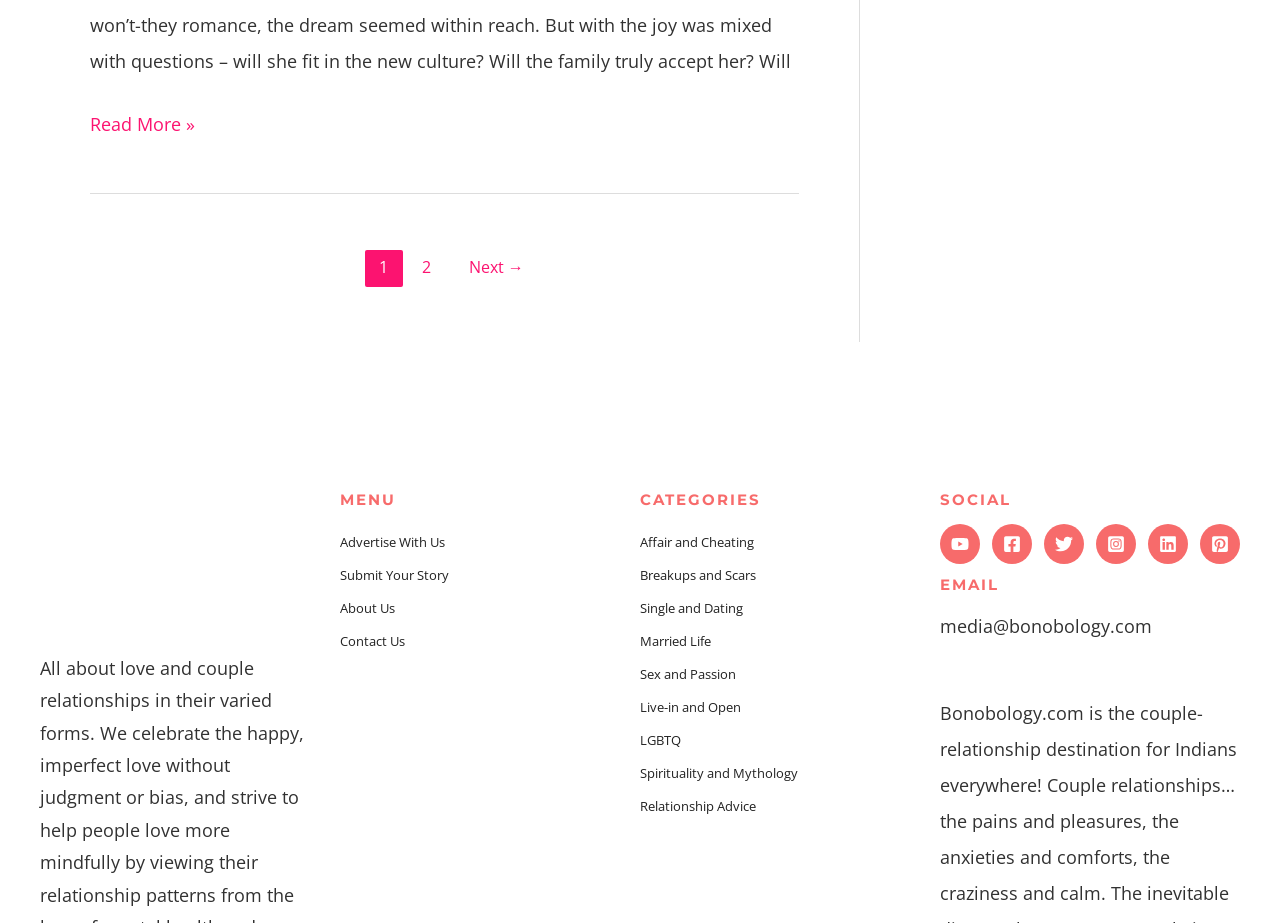Identify the bounding box for the UI element described as: "aria-label="Pinterest"". The coordinates should be four float numbers between 0 and 1, i.e., [left, top, right, bottom].

[0.938, 0.567, 0.969, 0.611]